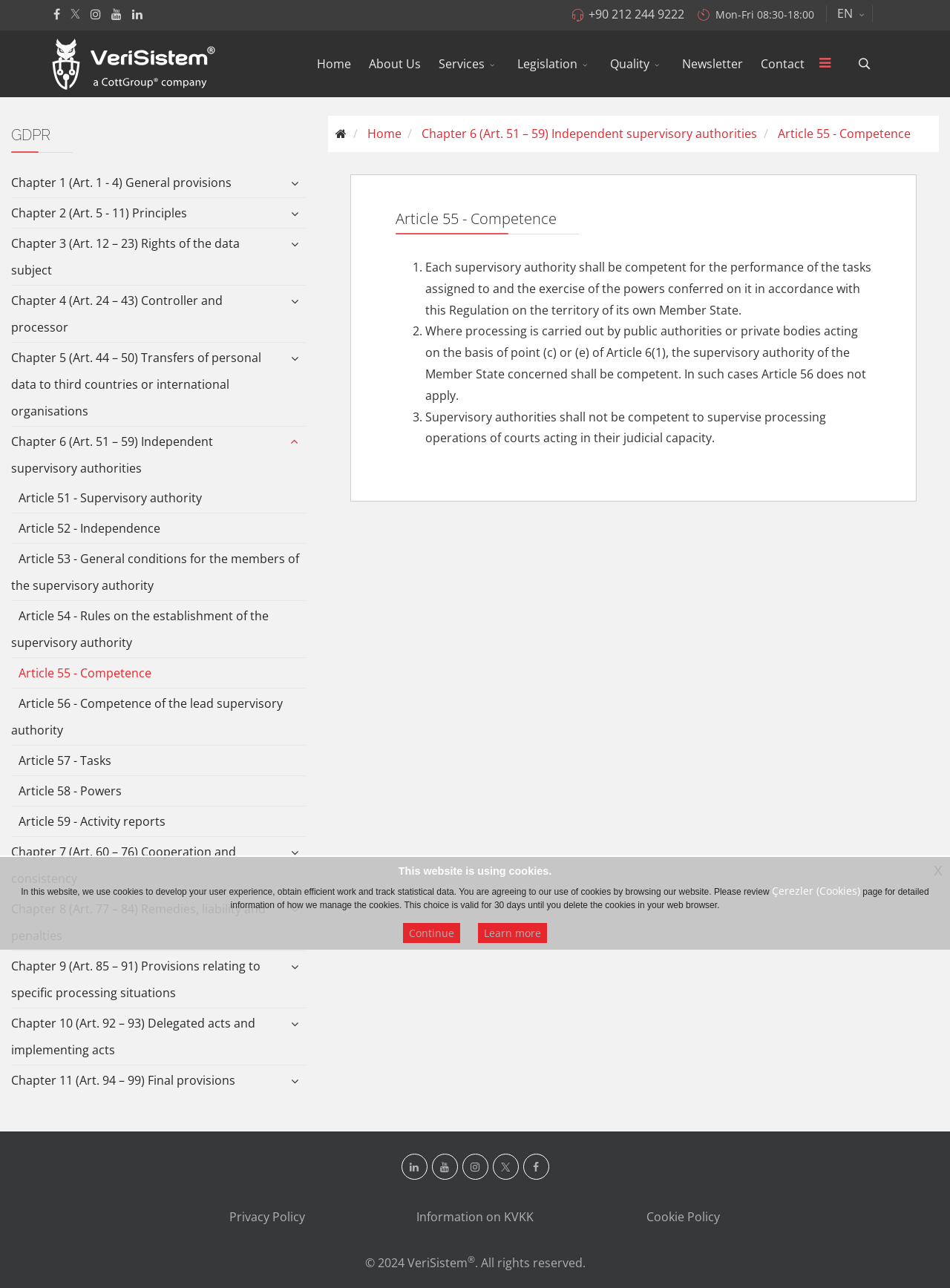What is the language of the webpage's content?
Please answer the question with a detailed response using the information from the screenshot.

The webpage contains content in both English and Turkish languages. While the main headings and sections are in English, some links and text, such as 'Çerezler (Cookies)' and 'KVKK', are in Turkish. This suggests that the webpage is intended for an audience that is familiar with both languages.